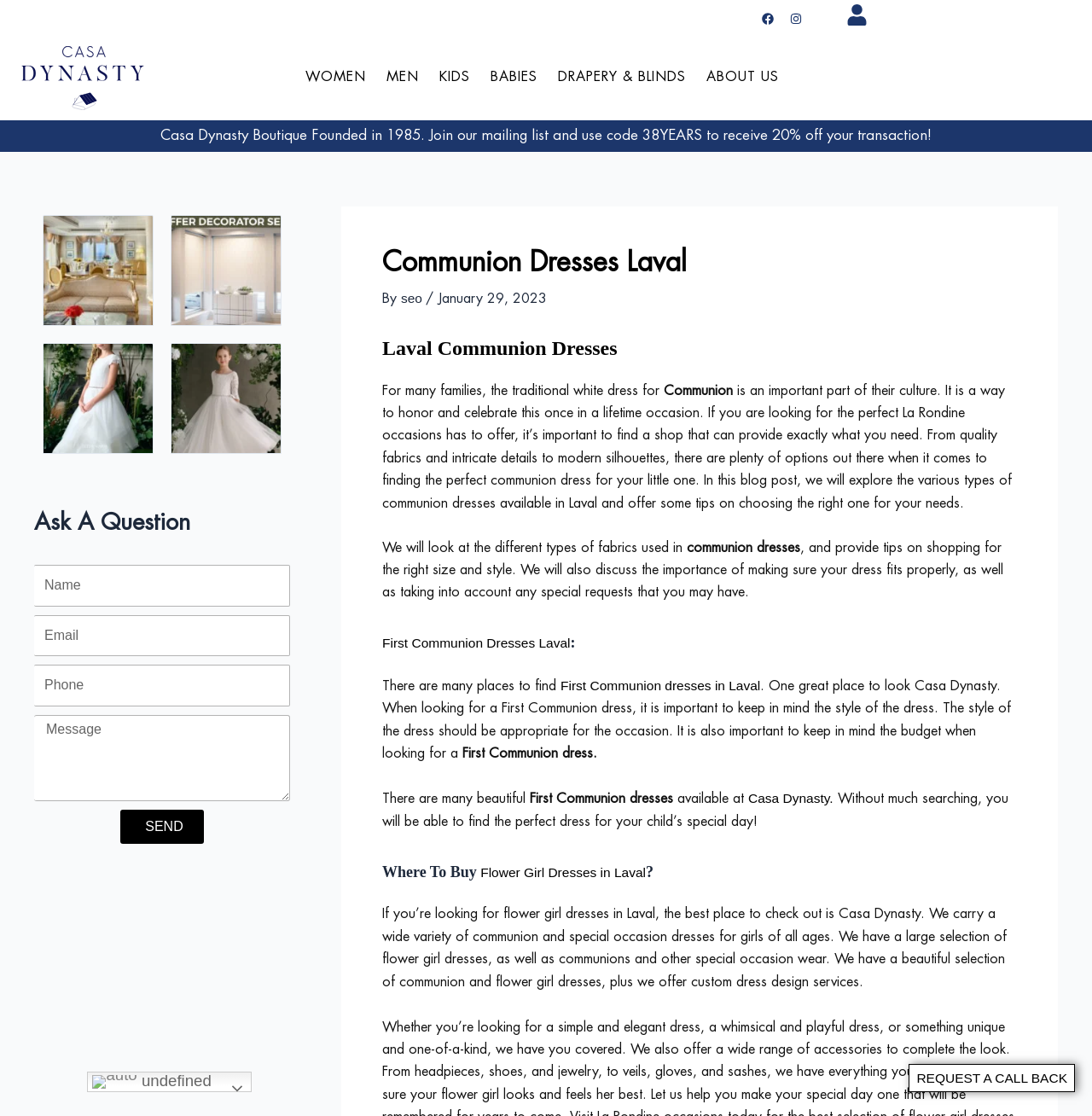Find the bounding box coordinates of the clickable region needed to perform the following instruction: "Request a call back". The coordinates should be provided as four float numbers between 0 and 1, i.e., [left, top, right, bottom].

[0.832, 0.953, 0.984, 0.979]